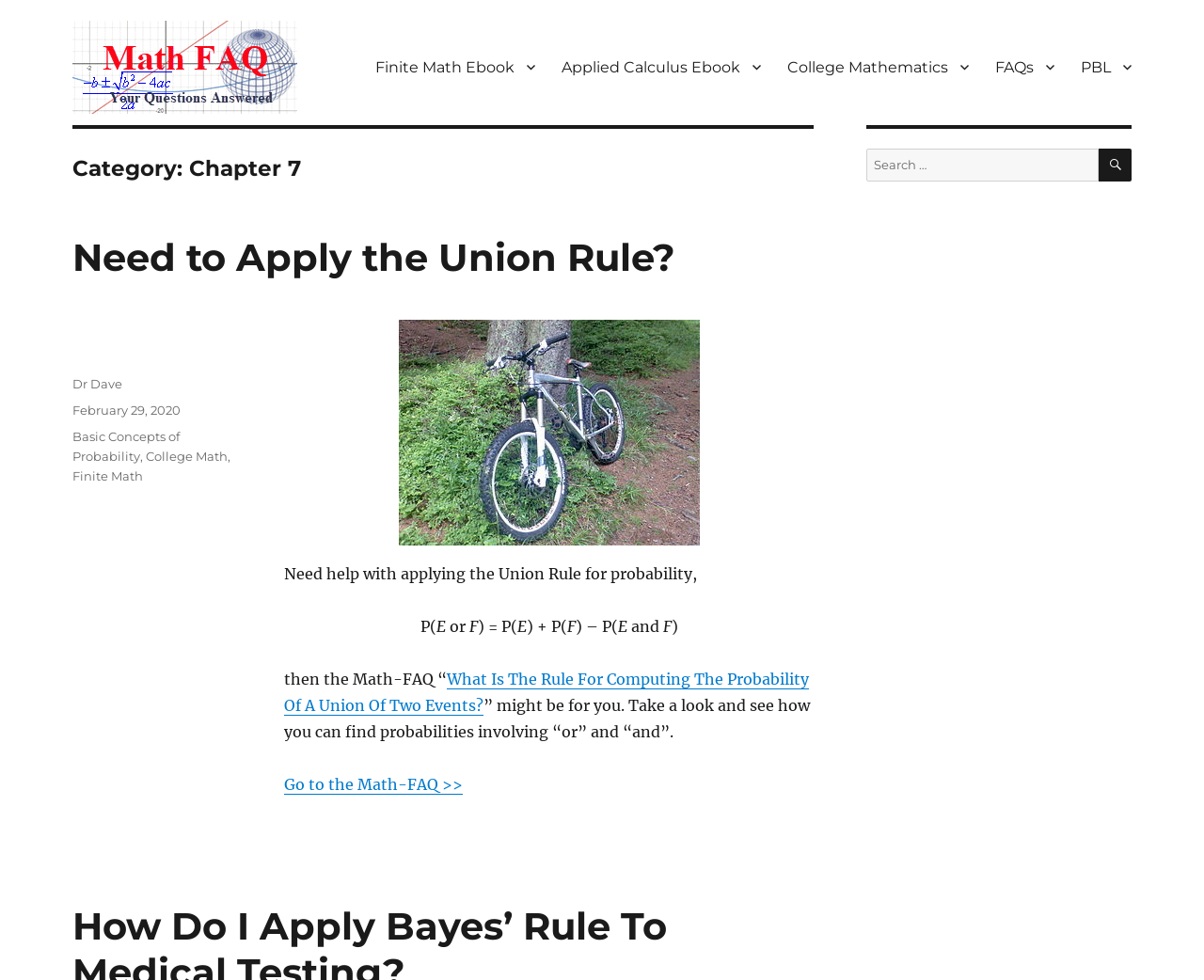Ascertain the bounding box coordinates for the UI element detailed here: "Finite Math". The coordinates should be provided as [left, top, right, bottom] with each value being a float between 0 and 1.

[0.06, 0.478, 0.119, 0.493]